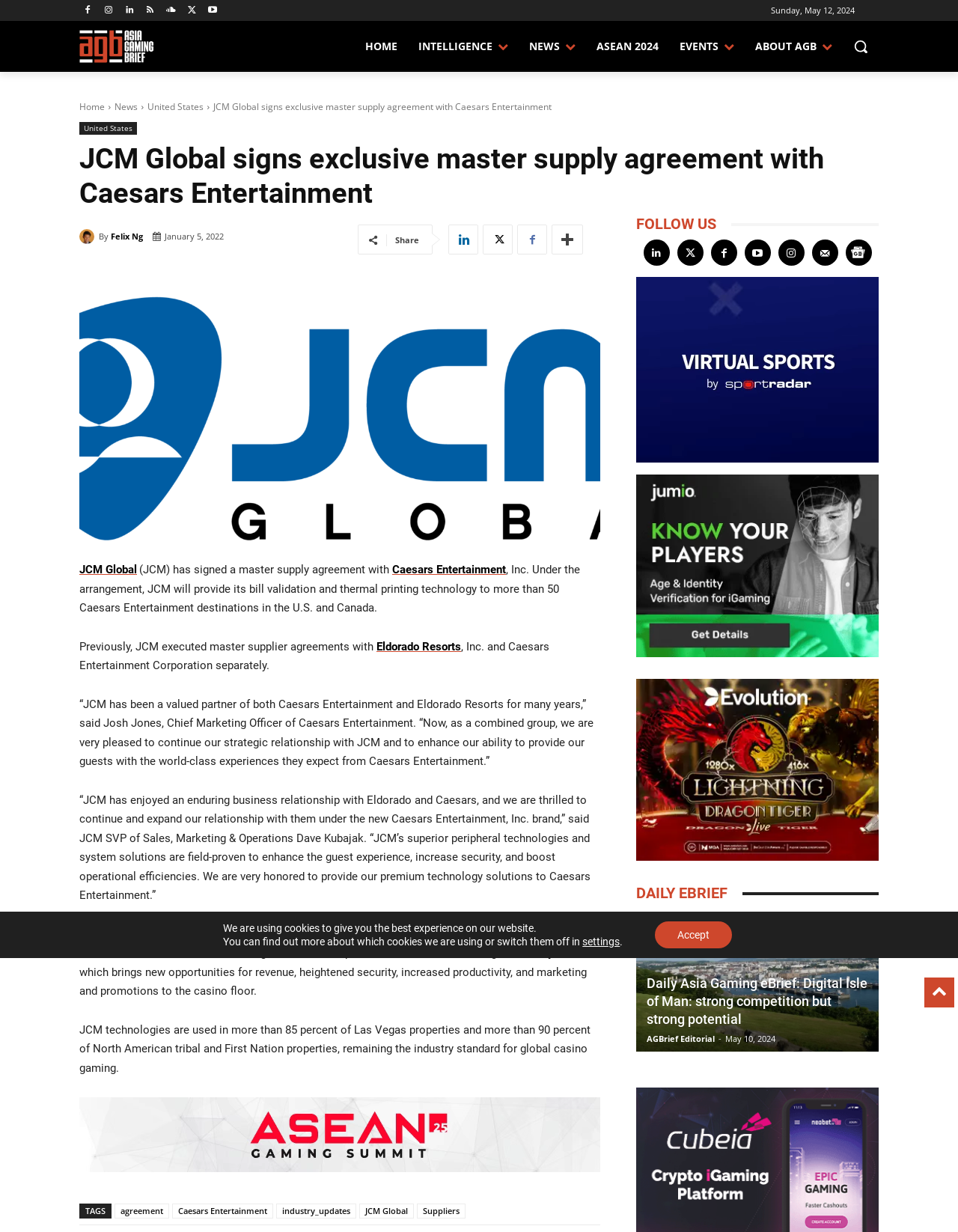Please identify the bounding box coordinates of the clickable area that will fulfill the following instruction: "Share this article". The coordinates should be in the format of four float numbers between 0 and 1, i.e., [left, top, right, bottom].

[0.412, 0.19, 0.438, 0.199]